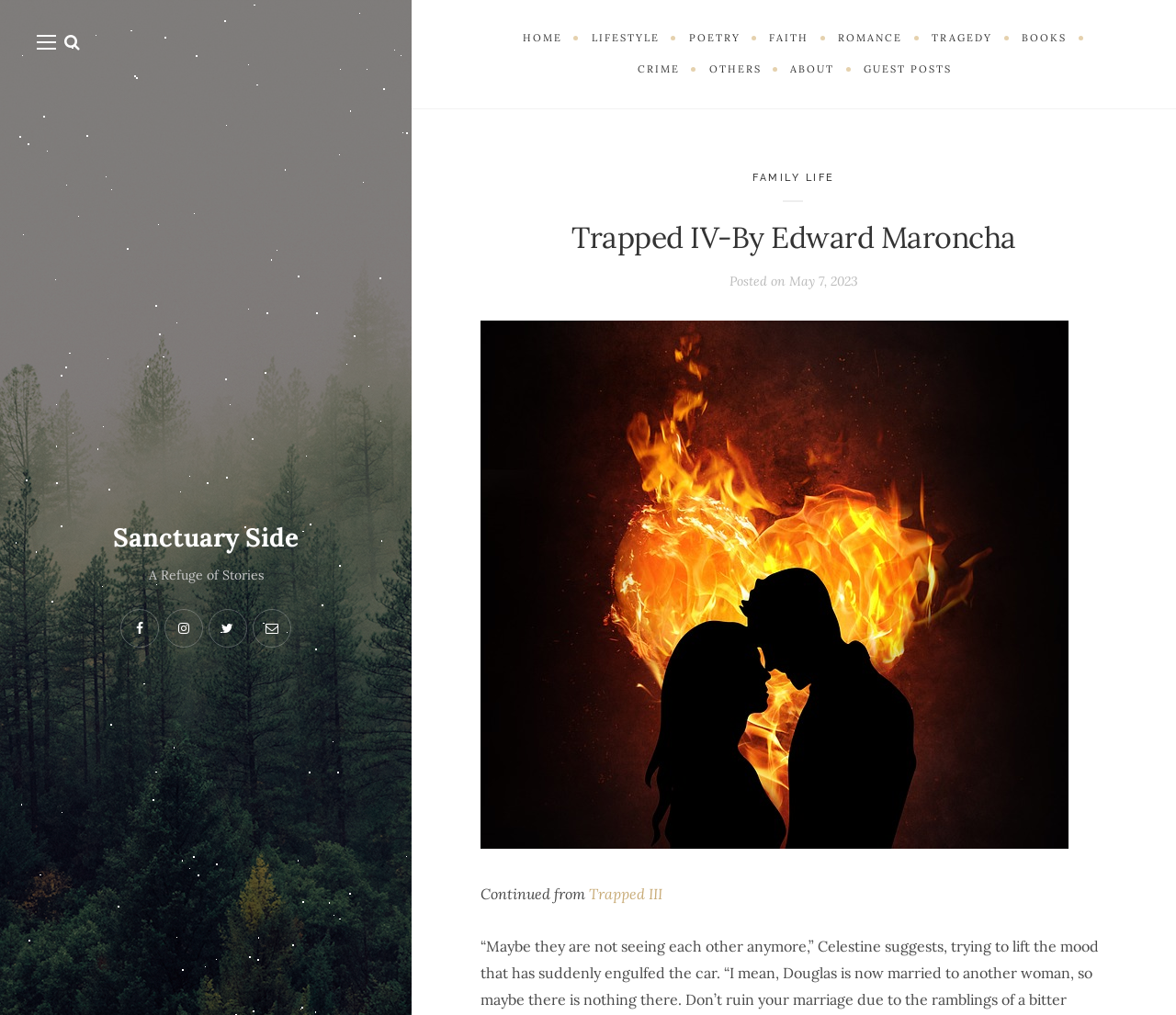Write an exhaustive caption that covers the webpage's main aspects.

This webpage appears to be a blog post or article page, specifically "Trapped IV" by Edward Maroncha, hosted on the "Sanctuary Side" website. 

At the top left corner, there are two small links, possibly icons or social media links, followed by a link to "Sanctuary Side" and a static text "A Refuge of Stories". Below these elements, there are five more links, likely representing various categories or icons.

The top navigation menu consists of nine links: "HOME", "LIFESTYLE", "POETRY", "FAITH", "ROMANCE", "TRAGEDY", "BOOKS", "CRIME", and "OTHERS", arranged horizontally across the top of the page. 

Below the navigation menu, there is a secondary menu with three links: "ABOUT", "GUEST POSTS", and a dropdown menu containing "FAMILY LIFE". The title of the blog post, "Trapped IV-By Edward Maroncha", is displayed prominently in a heading. 

The article content begins with the text "Continued from Trapped III", followed by a link to "Trapped III". The posting date, "May 7, 2023", is also displayed.